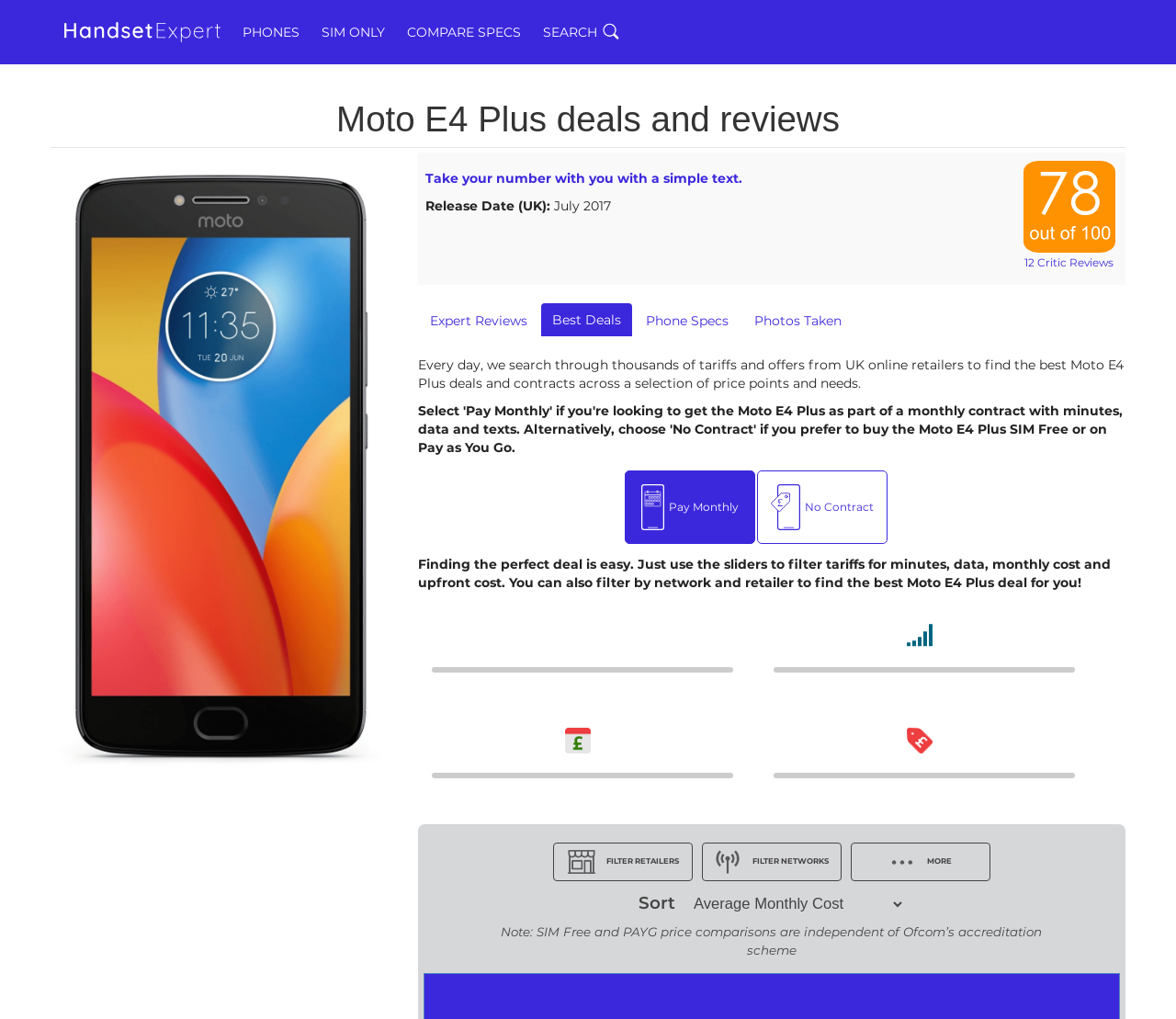What is the purpose of the sliders on the webpage?
Refer to the image and offer an in-depth and detailed answer to the question.

The sliders on the webpage are used to filter tariffs for minutes, data, monthly cost, and upfront cost, allowing users to find the best deal for their needs.